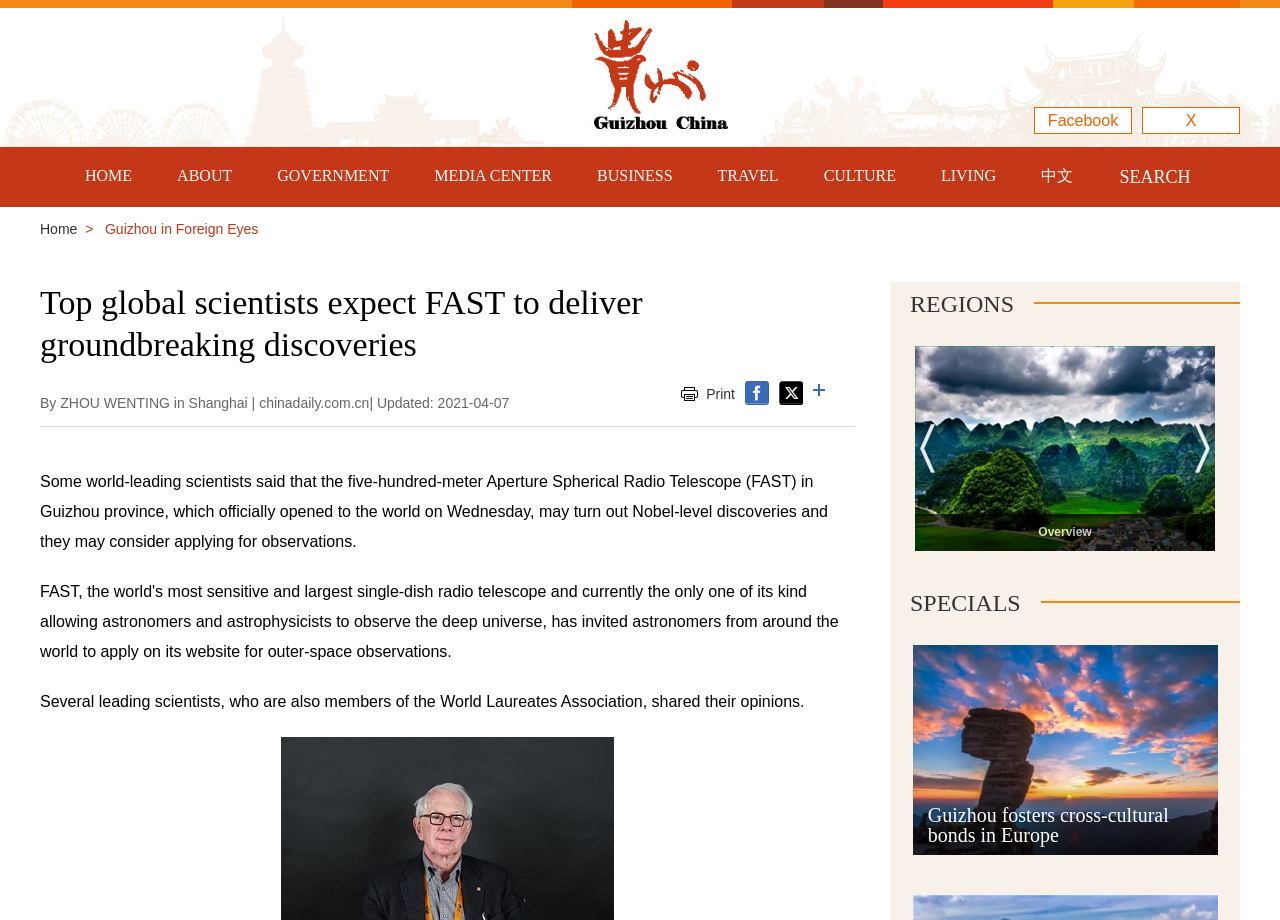Find the bounding box coordinates for the area you need to click to carry out the instruction: "Search on the website". The coordinates should be four float numbers between 0 and 1, indicated as [left, top, right, bottom].

[0.871, 0.16, 0.934, 0.225]